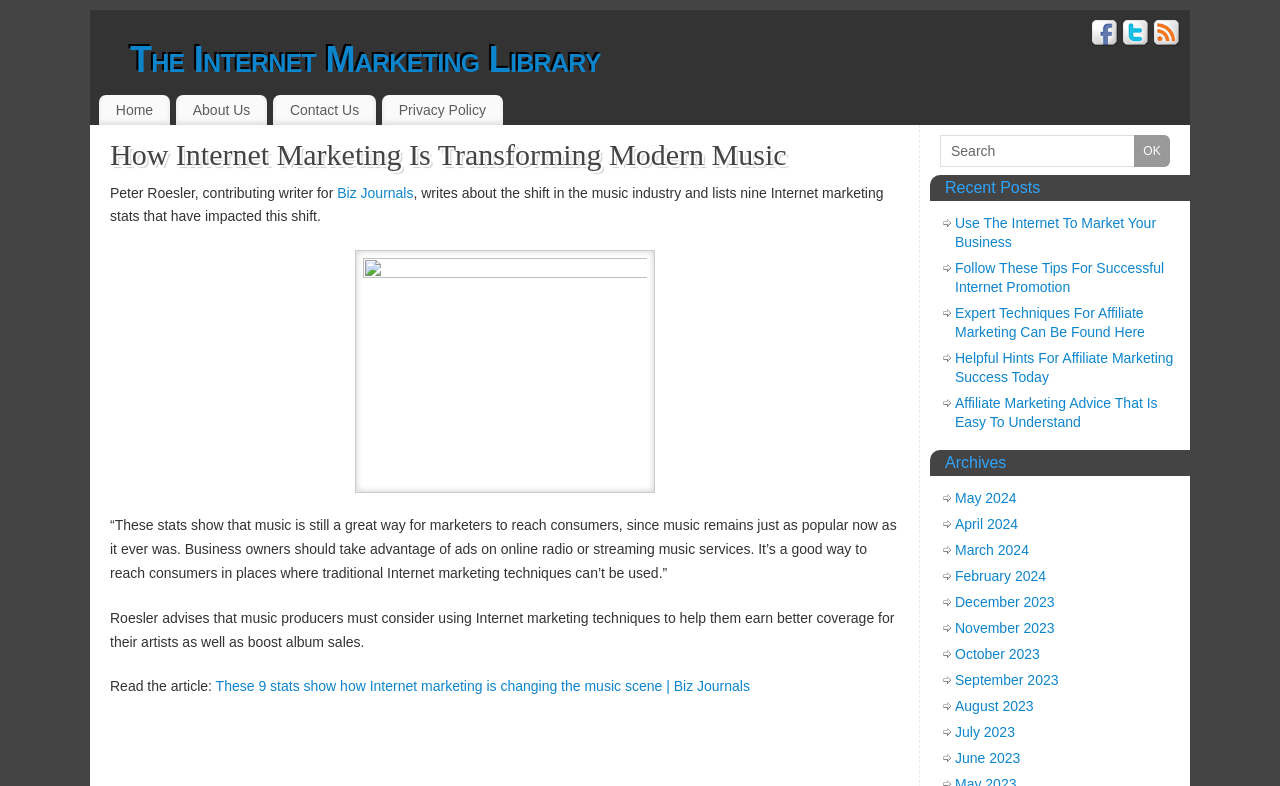Please identify the bounding box coordinates of the region to click in order to complete the given instruction: "View recent posts". The coordinates should be four float numbers between 0 and 1, i.e., [left, top, right, bottom].

[0.727, 0.222, 0.934, 0.255]